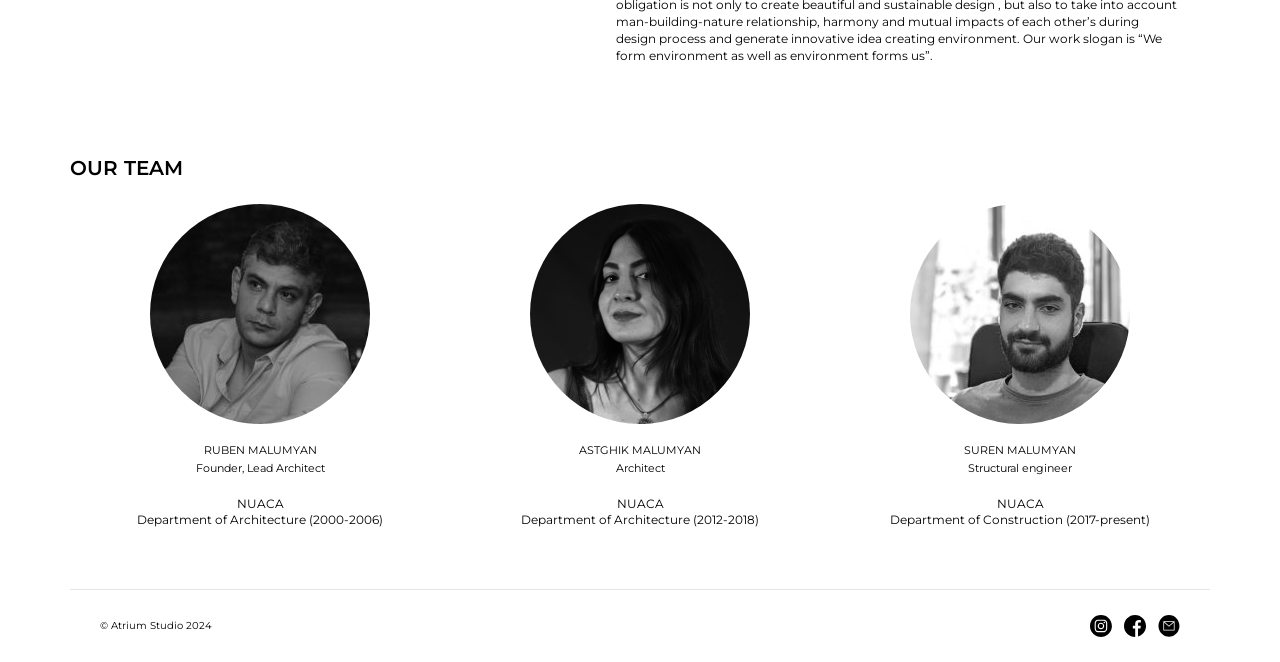Using the description "alt="Facebook Icon"", locate and provide the bounding box of the UI element.

[0.878, 0.929, 0.895, 0.962]